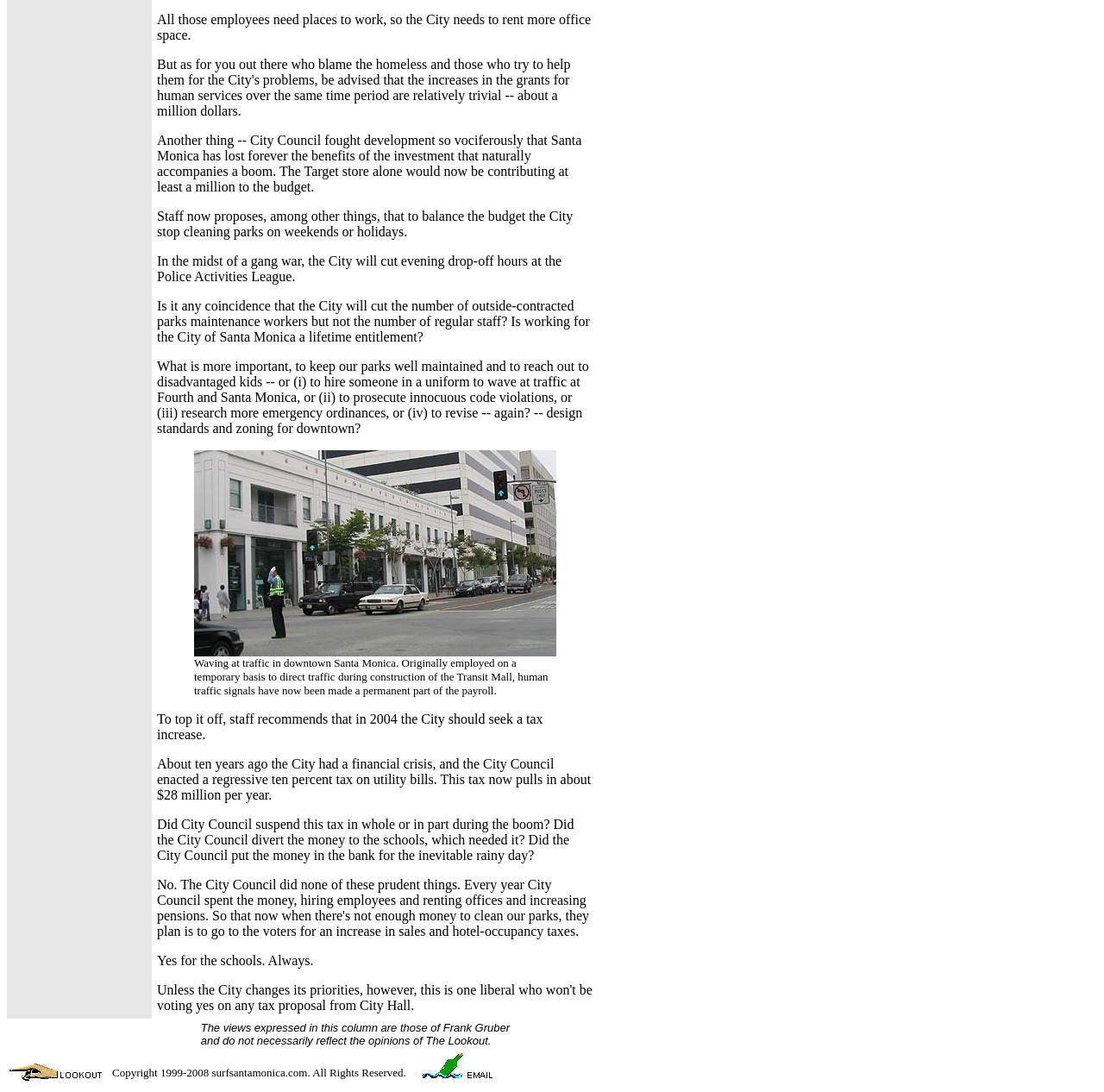Please specify the bounding box coordinates in the format (top-left x, top-left y, bottom-right x, bottom-right y), with all values as floating point numbers between 0 and 1. Identify the bounding box of the UI element described by: alt="Footer Email icon"

[0.383, 0.982, 0.454, 0.994]